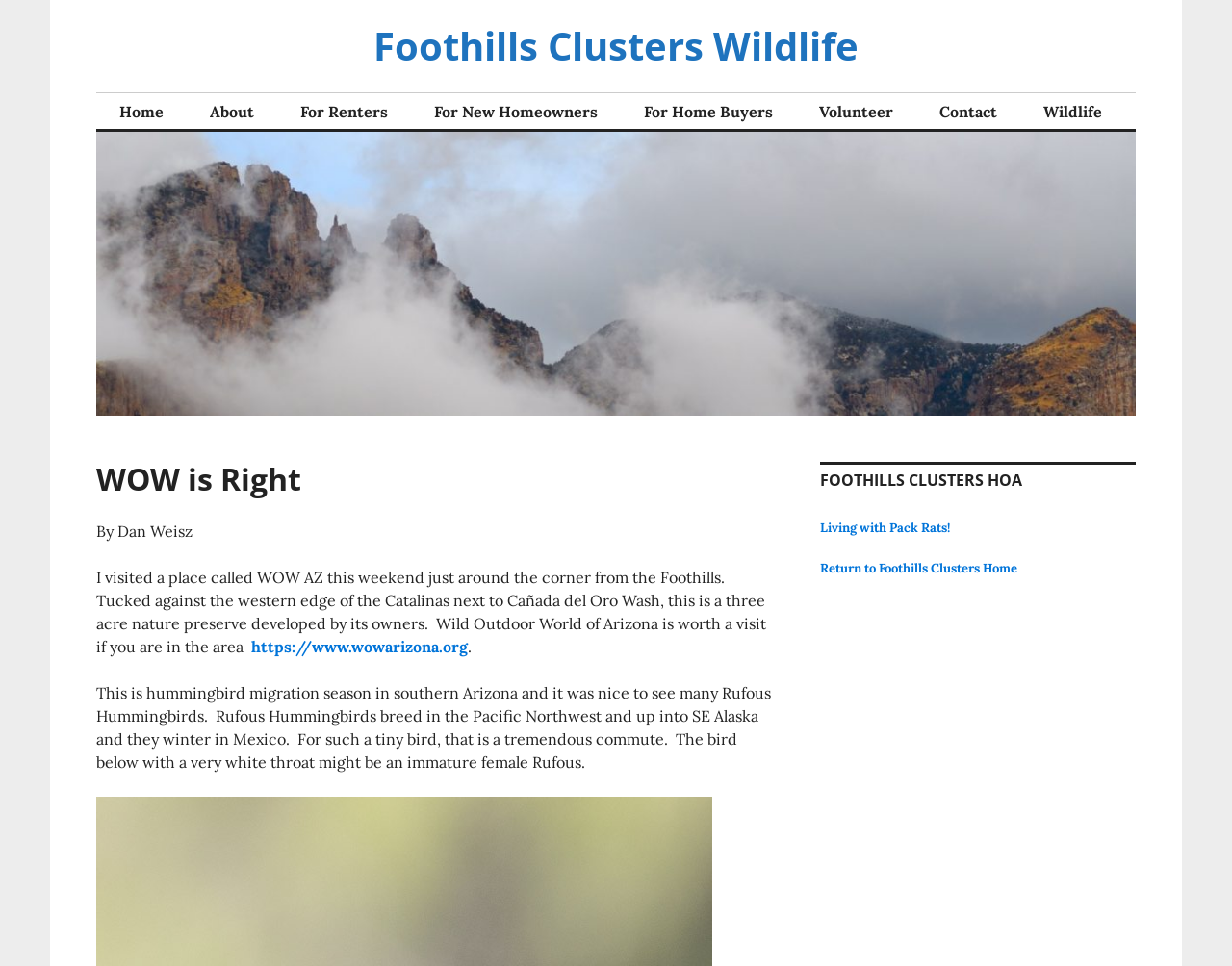Provide your answer in one word or a succinct phrase for the question: 
What is the name of the nature preserve?

WOW AZ